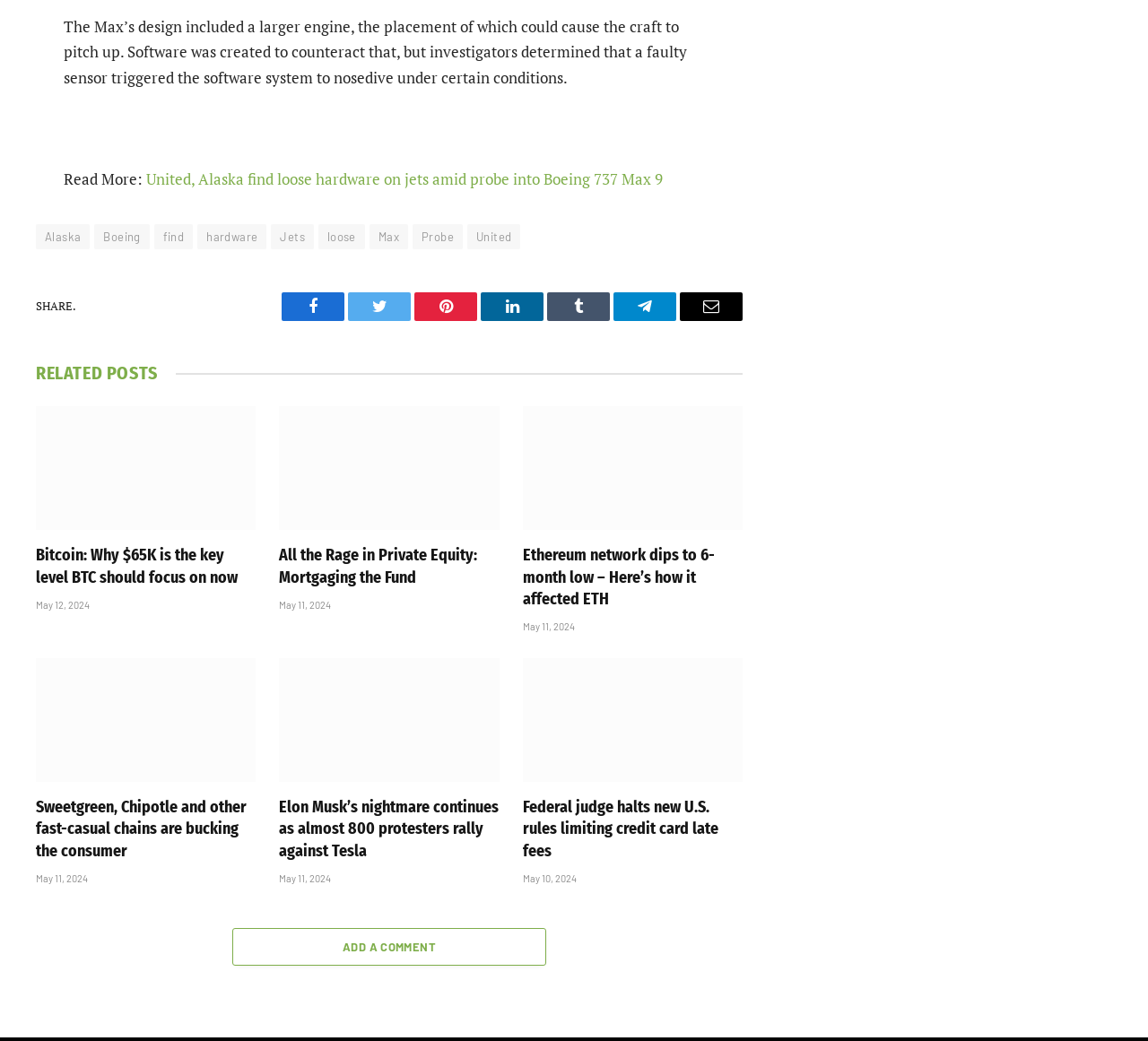How many social media sharing options are there?
Based on the screenshot, respond with a single word or phrase.

7